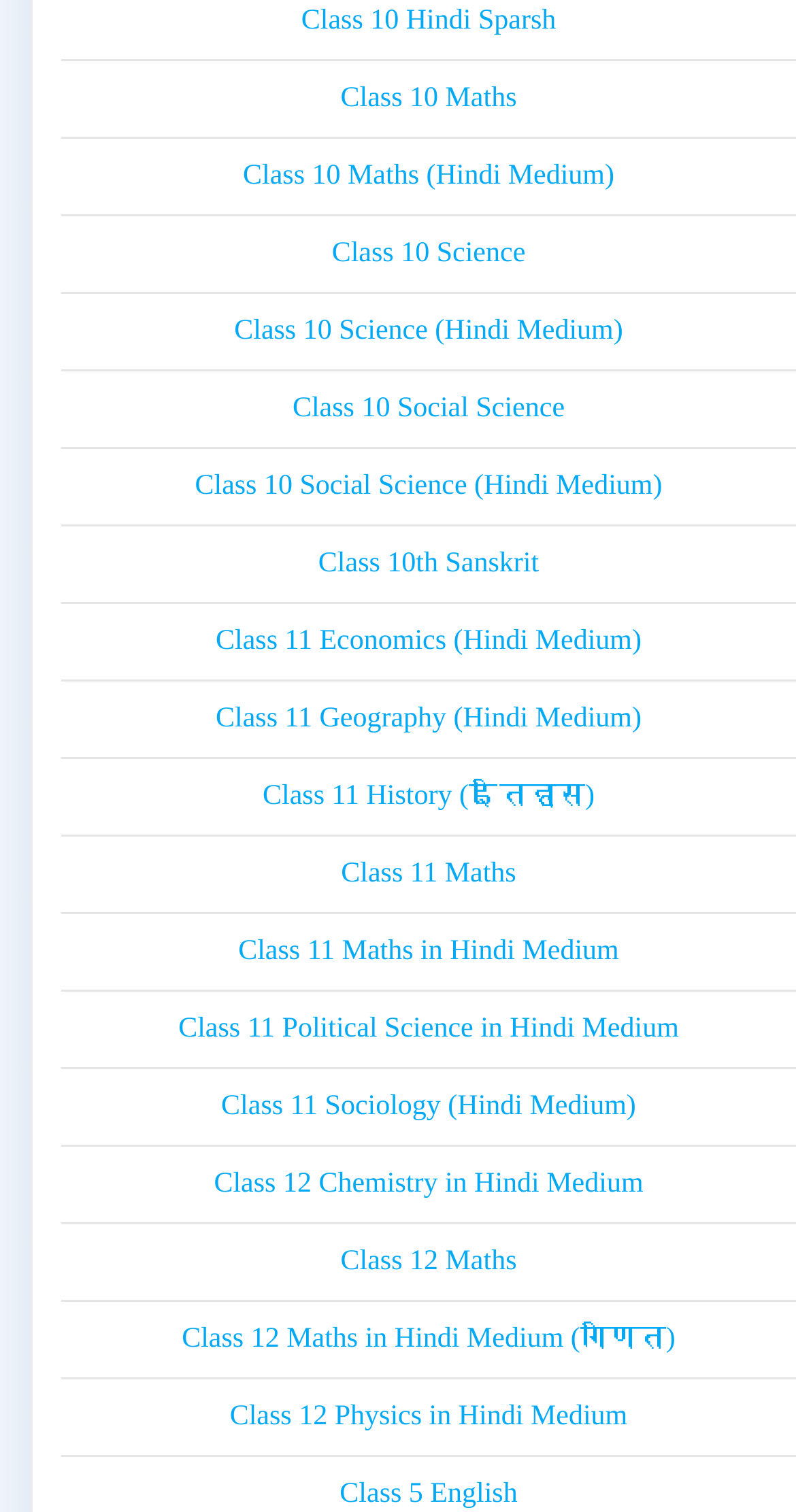Based on the image, provide a detailed response to the question:
What is the only subject available for Class 5?

By looking at the links on the webpage, I can see that the only subject available for Class 5 is English, which is linked as 'Class 5 English'.